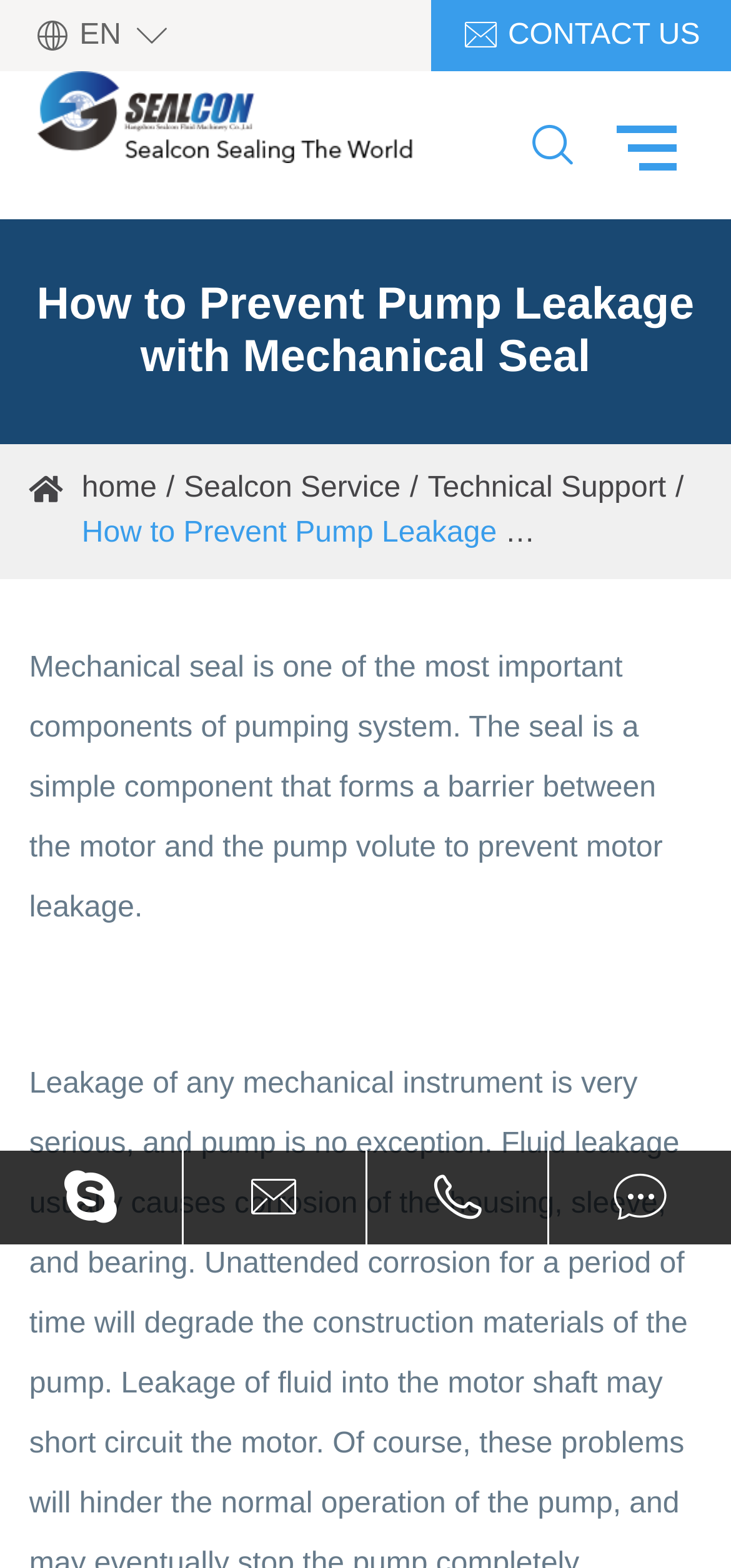Give a one-word or one-phrase response to the question: 
What is the language of the webpage?

EN